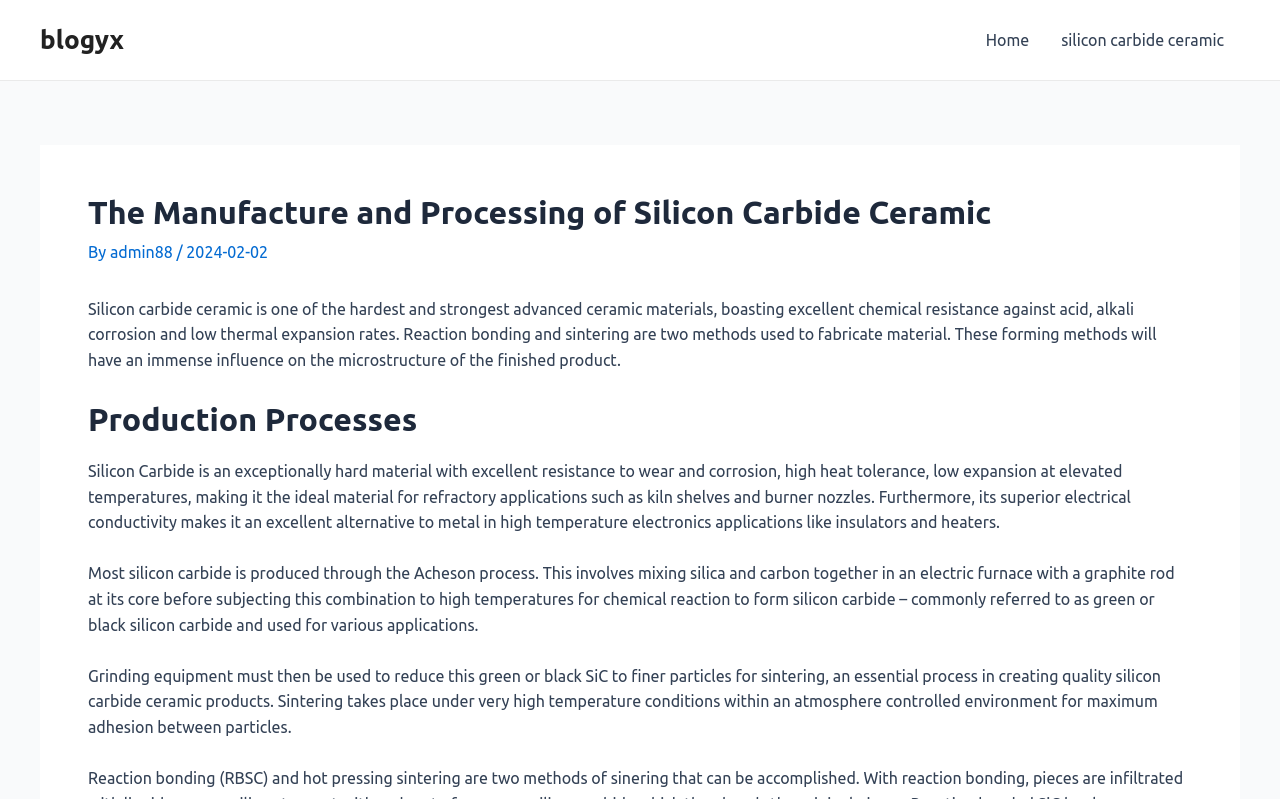Provide an in-depth description of the elements and layout of the webpage.

The webpage is about the manufacture and processing of silicon carbide ceramic, a hard and strong advanced ceramic material with excellent chemical resistance and low thermal expansion rates. 

At the top left, there is a link to "blogyx". On the top right, there is a navigation menu labeled "Site Navigation" with two links: "Home" and "silicon carbide ceramic". 

Below the navigation menu, there is a header section with a title "The Manufacture and Processing of Silicon Carbide Ceramic" and some metadata, including the author "admin88" and the date "2024-02-02". 

The main content of the webpage is divided into sections. The first section describes the properties and applications of silicon carbide ceramic, including its hardness, resistance to wear and corrosion, and high heat tolerance. 

The next section, labeled "Production Processes", discusses the methods used to fabricate silicon carbide ceramic, including reaction bonding and sintering. The text explains that these forming methods have a significant influence on the microstructure of the finished product. 

Further down, there are two more sections that provide more details about the production process. The first section explains how silicon carbide is produced through the Acheson process, which involves mixing silica and carbon together in an electric furnace. The second section describes the grinding and sintering processes used to create quality silicon carbide ceramic products.